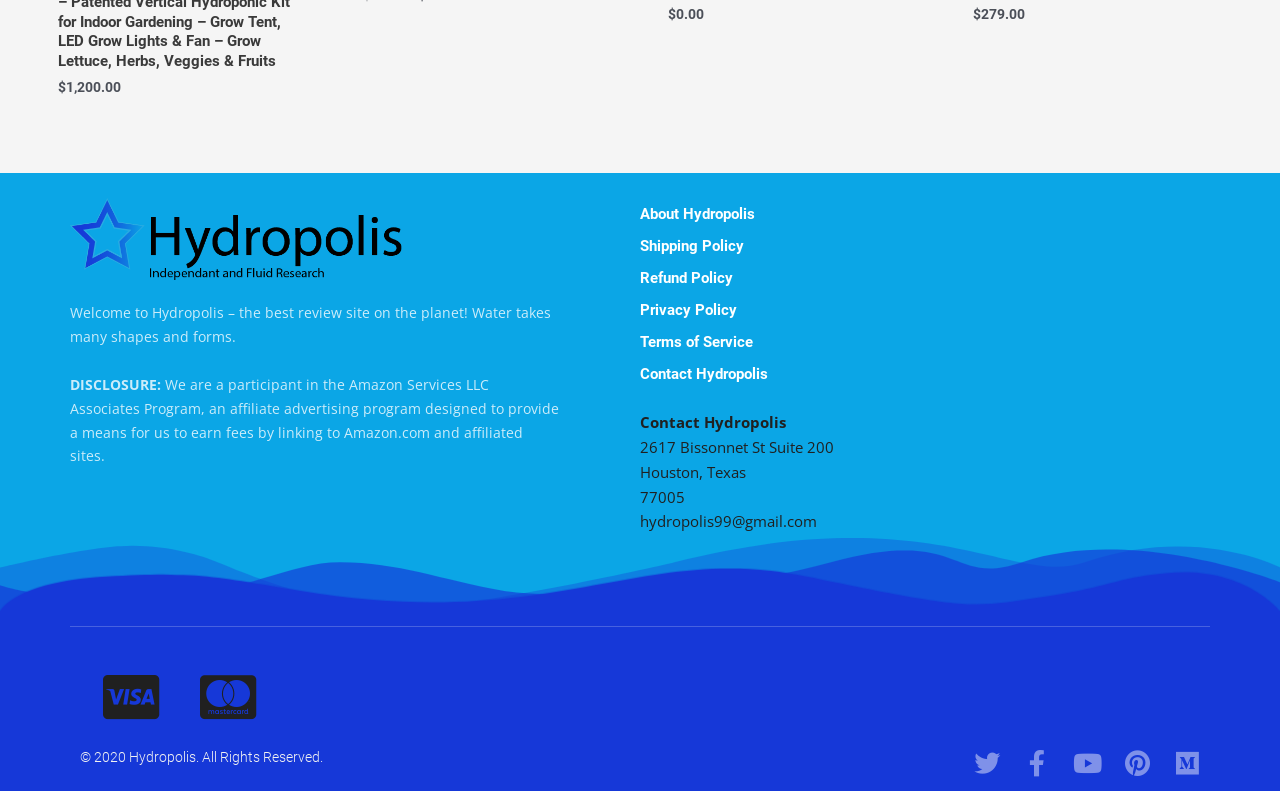Please find the bounding box for the following UI element description. Provide the coordinates in (top-left x, top-left y, bottom-right x, bottom-right y) format, with values between 0 and 1: Terms of Service

[0.5, 0.413, 0.945, 0.453]